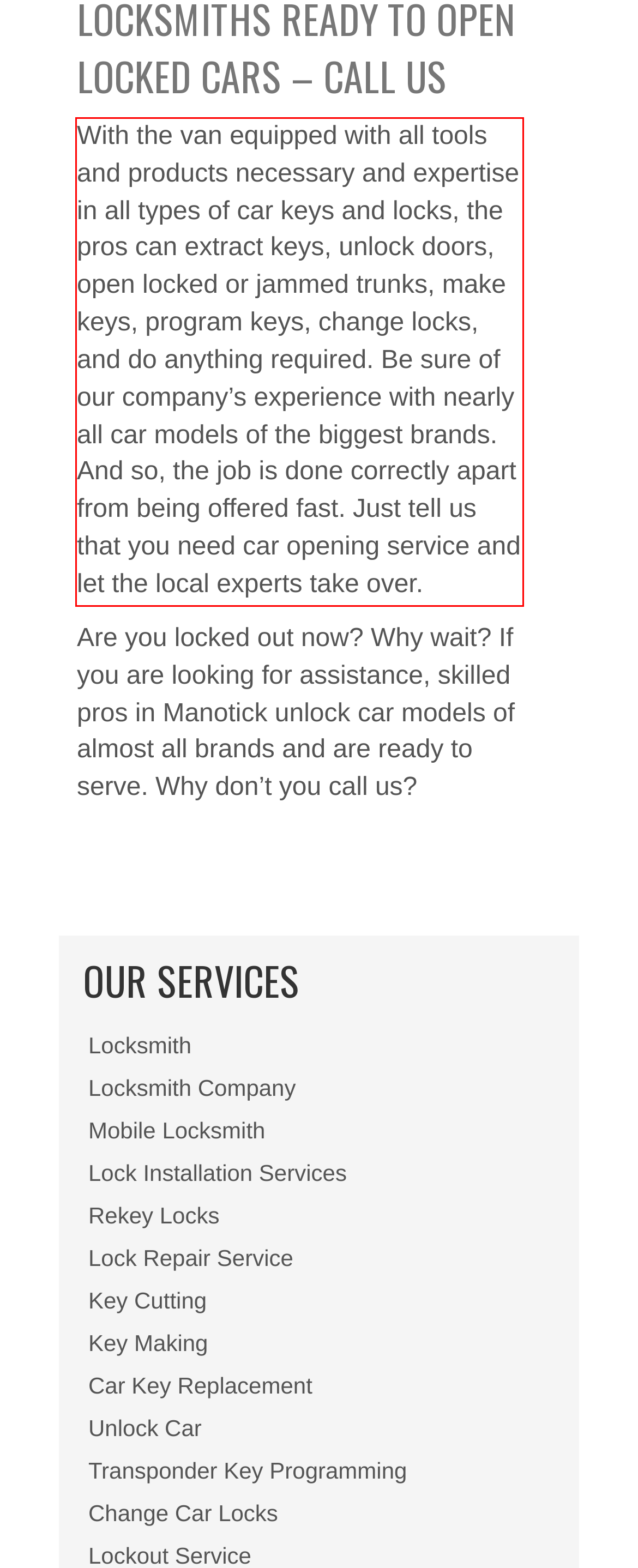You have a screenshot of a webpage with a red bounding box. Use OCR to generate the text contained within this red rectangle.

With the van equipped with all tools and products necessary and expertise in all types of car keys and locks, the pros can extract keys, unlock doors, open locked or jammed trunks, make keys, program keys, change locks, and do anything required. Be sure of our company’s experience with nearly all car models of the biggest brands. And so, the job is done correctly apart from being offered fast. Just tell us that you need car opening service and let the local experts take over.